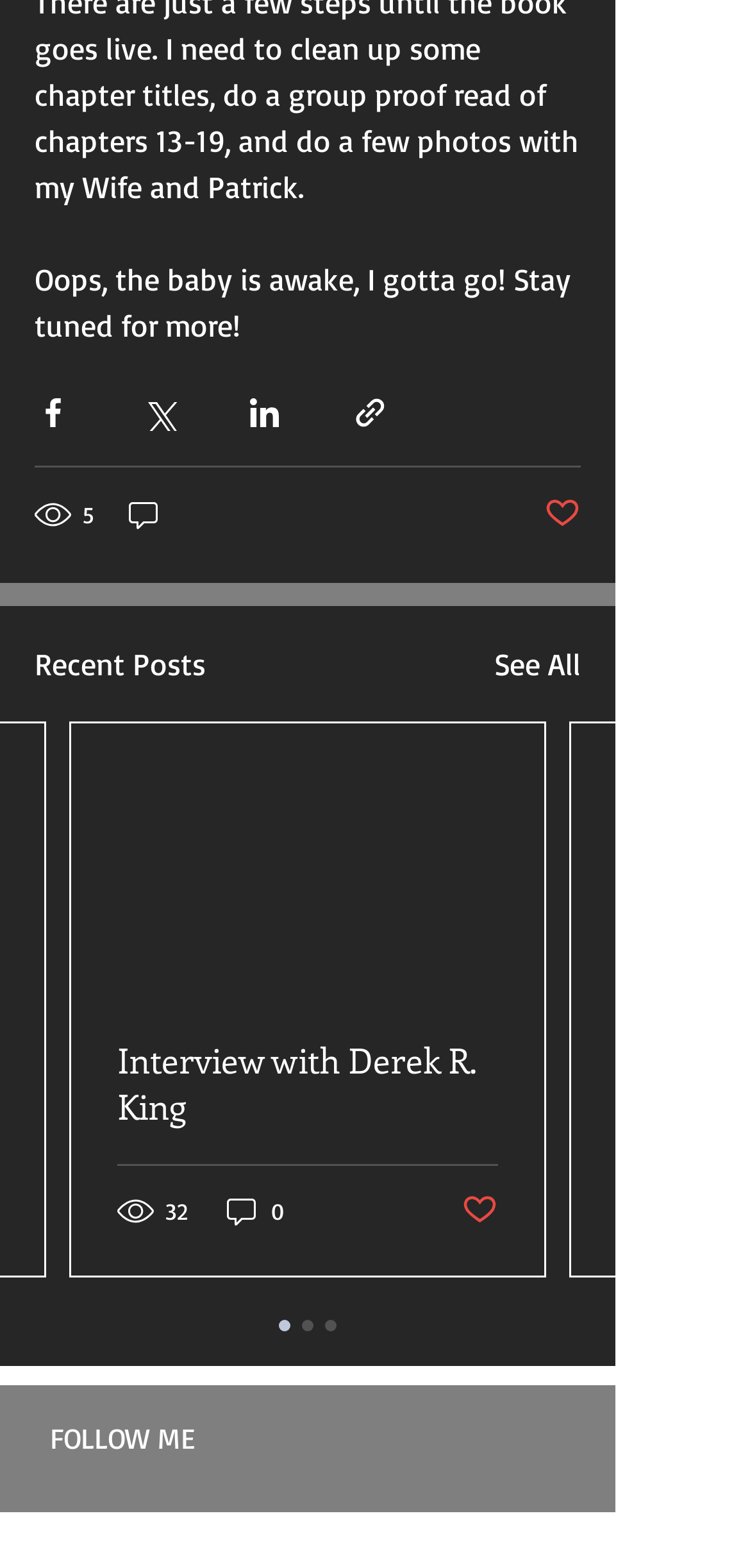Provide the bounding box coordinates for the UI element that is described by this text: "See All". The coordinates should be in the form of four float numbers between 0 and 1: [left, top, right, bottom].

[0.659, 0.409, 0.774, 0.438]